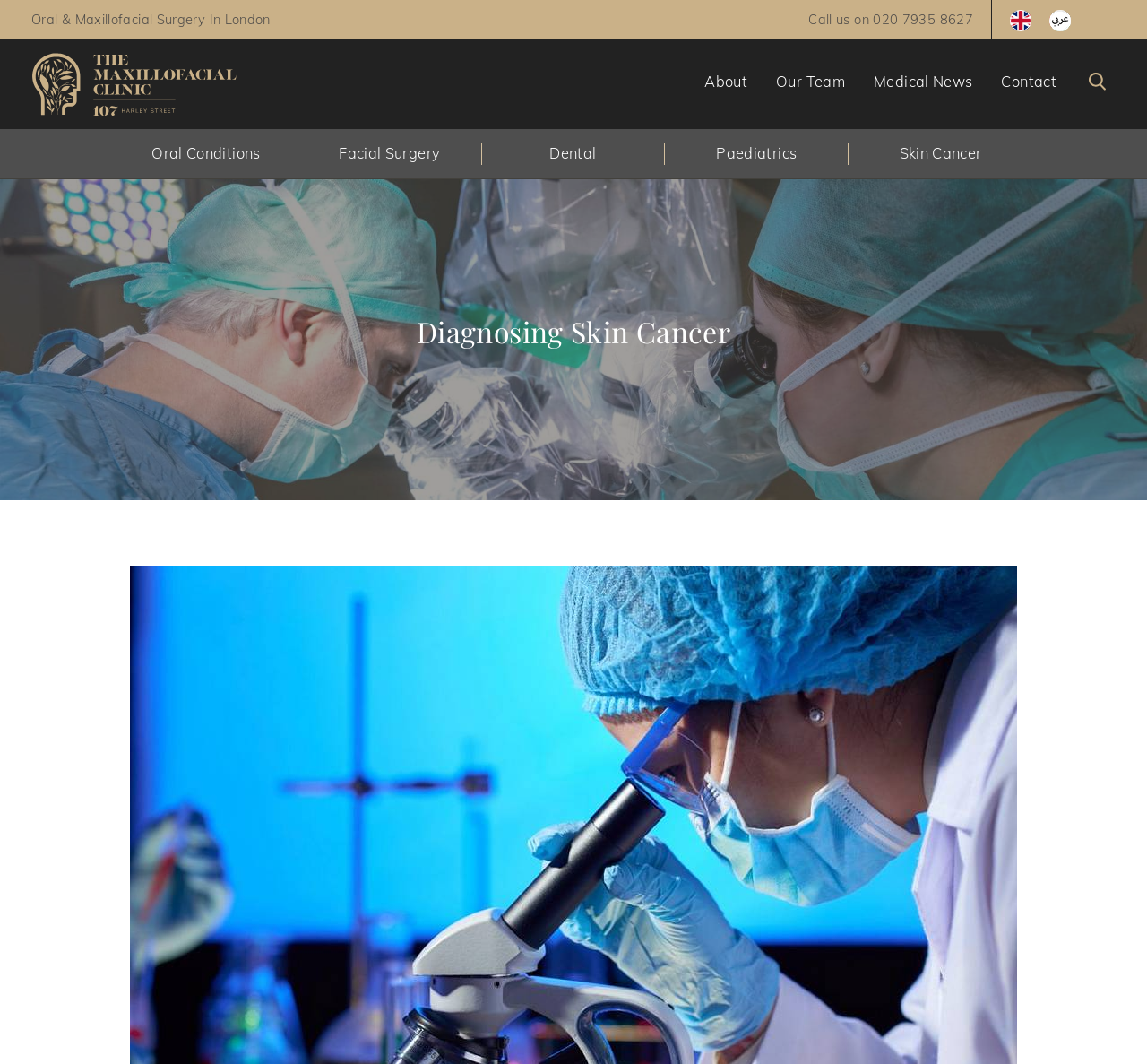Identify the bounding box coordinates necessary to click and complete the given instruction: "Learn about Skin Cancer".

[0.784, 0.136, 0.856, 0.152]